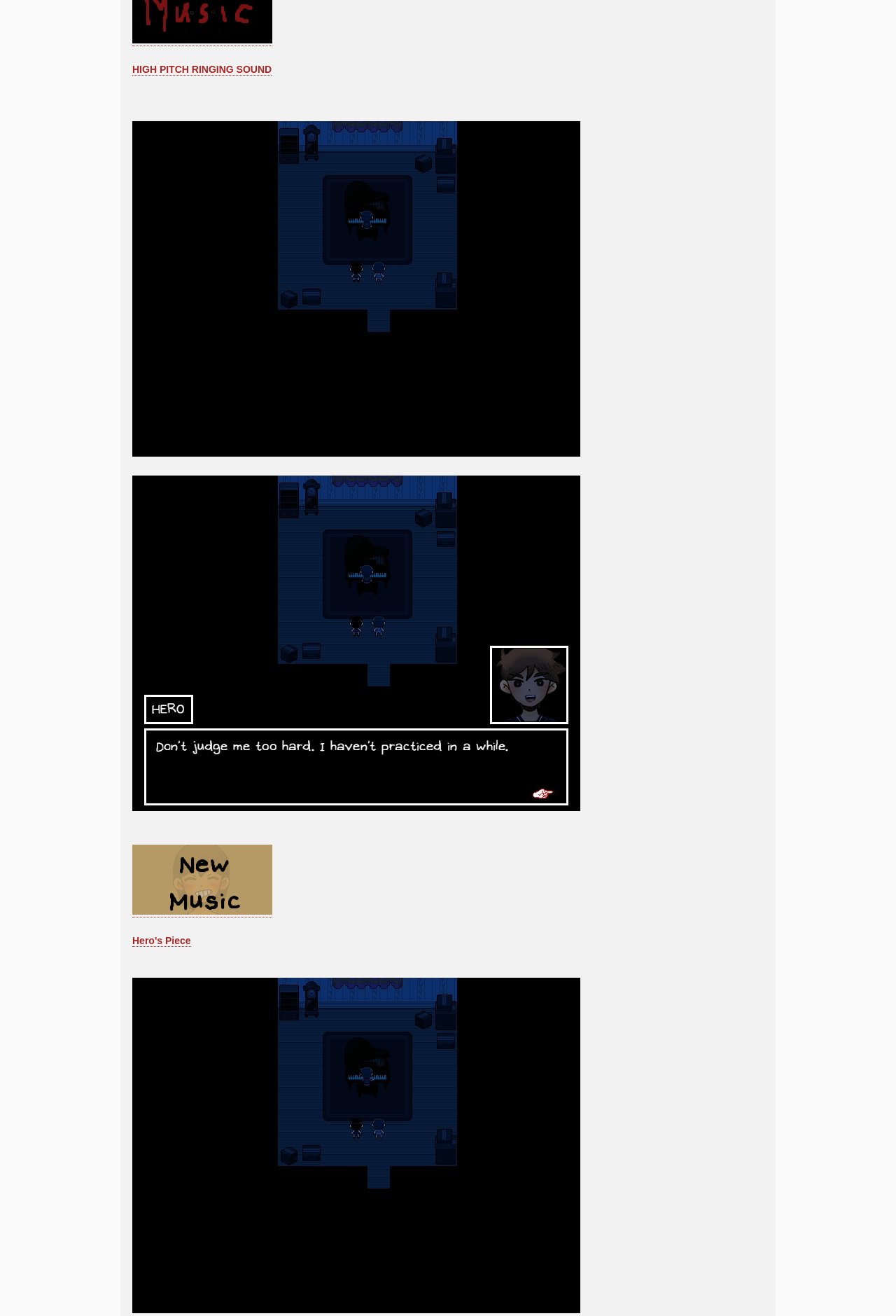Please determine the bounding box coordinates for the element with the description: "HIGH PITCH RINGING SOUND".

[0.148, 0.048, 0.303, 0.057]